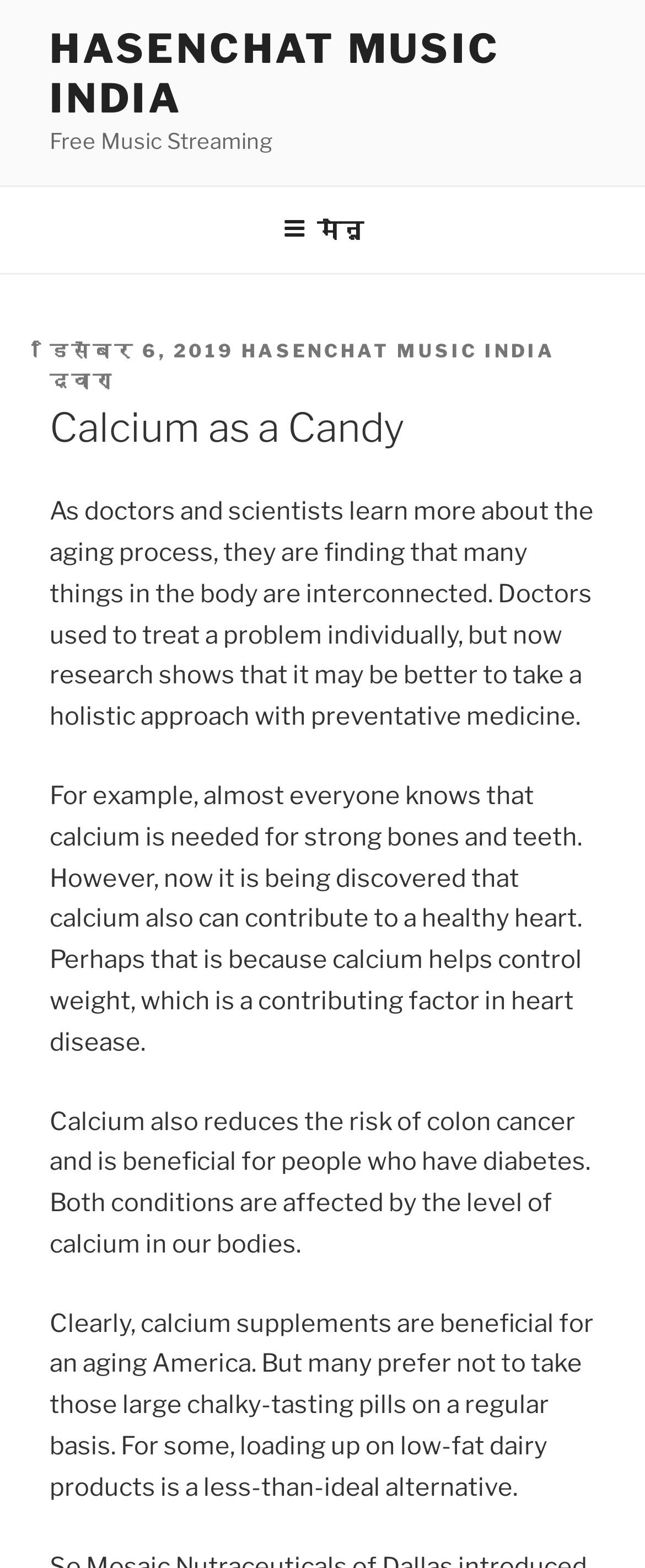Extract the bounding box coordinates of the UI element described: "मेनू". Provide the coordinates in the format [left, top, right, bottom] with values ranging from 0 to 1.

[0.401, 0.12, 0.599, 0.172]